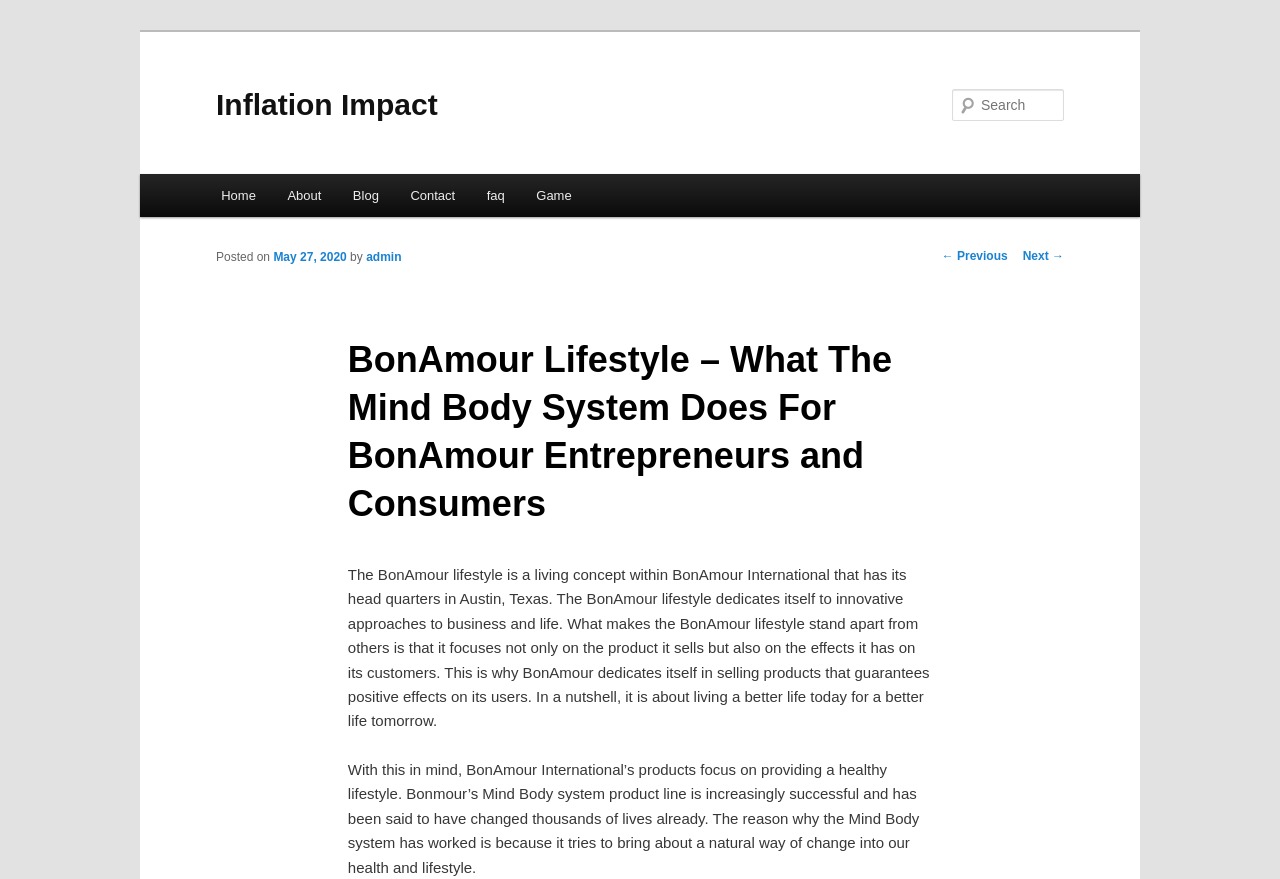Specify the bounding box coordinates of the area to click in order to follow the given instruction: "Read the previous post."

[0.736, 0.284, 0.787, 0.299]